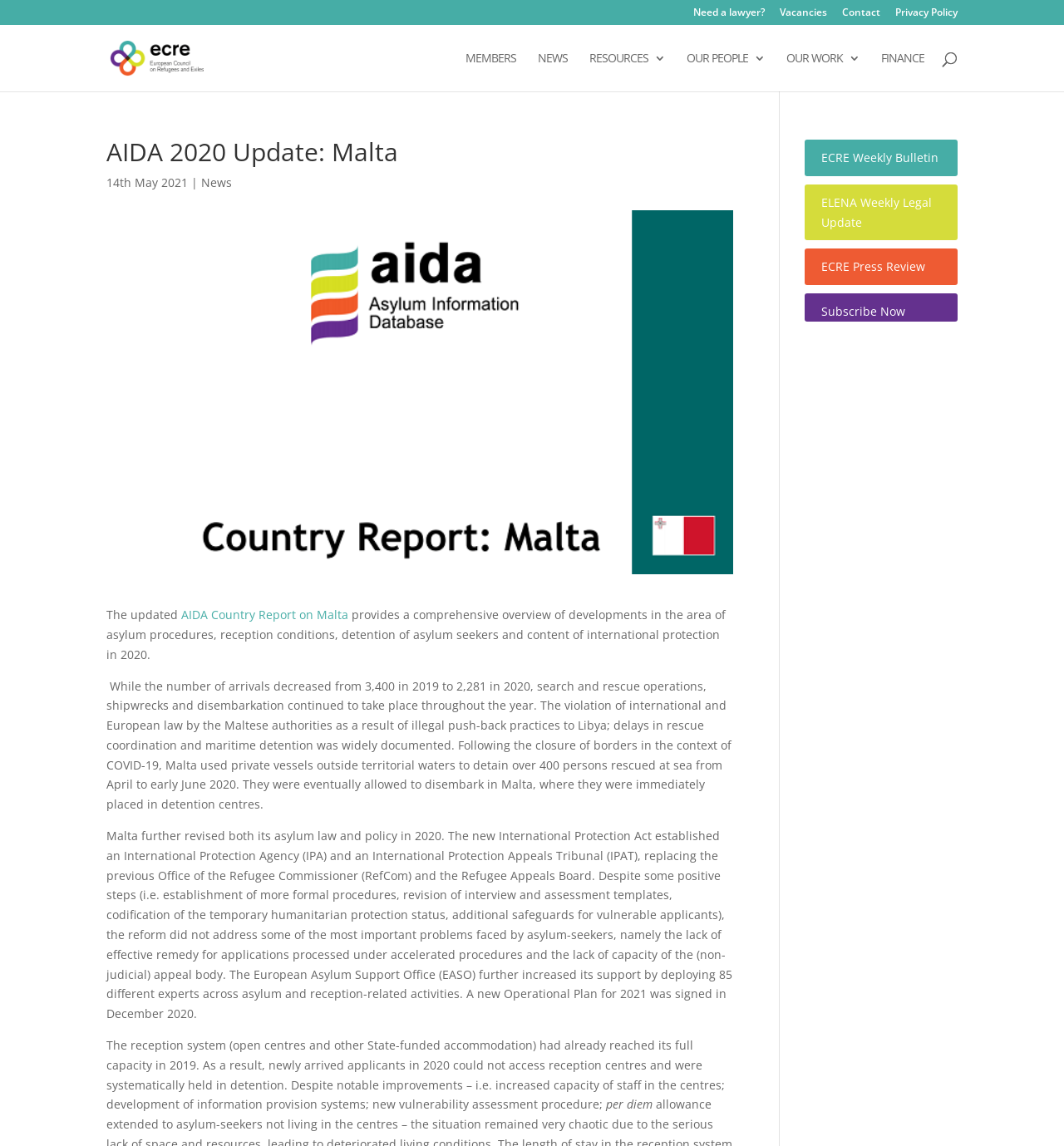How many links are there in the main navigation menu? Based on the screenshot, please respond with a single word or phrase.

6